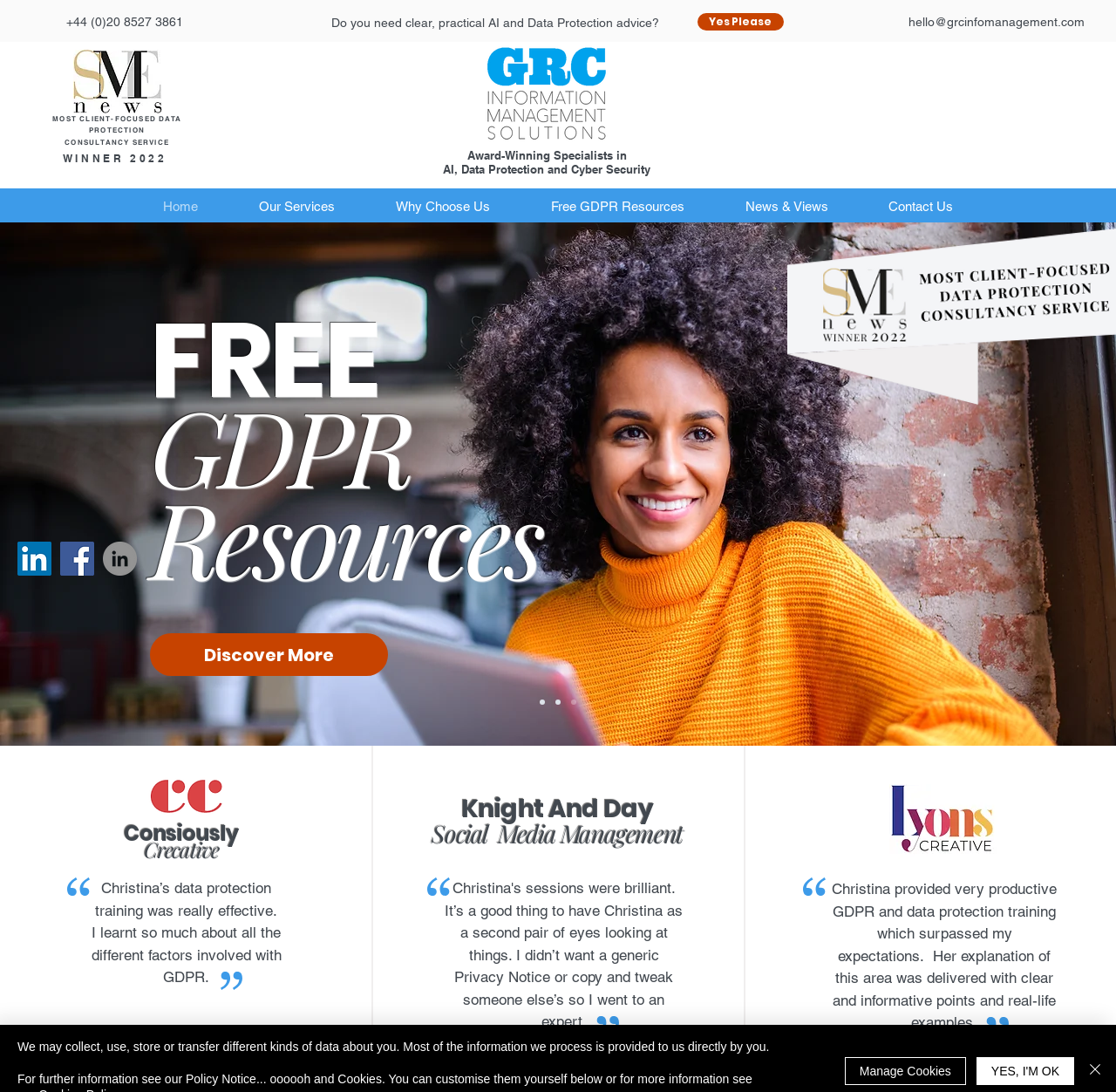What is the color of the shirt mentioned in the testimonial?
Please provide a single word or phrase as your answer based on the image.

Black